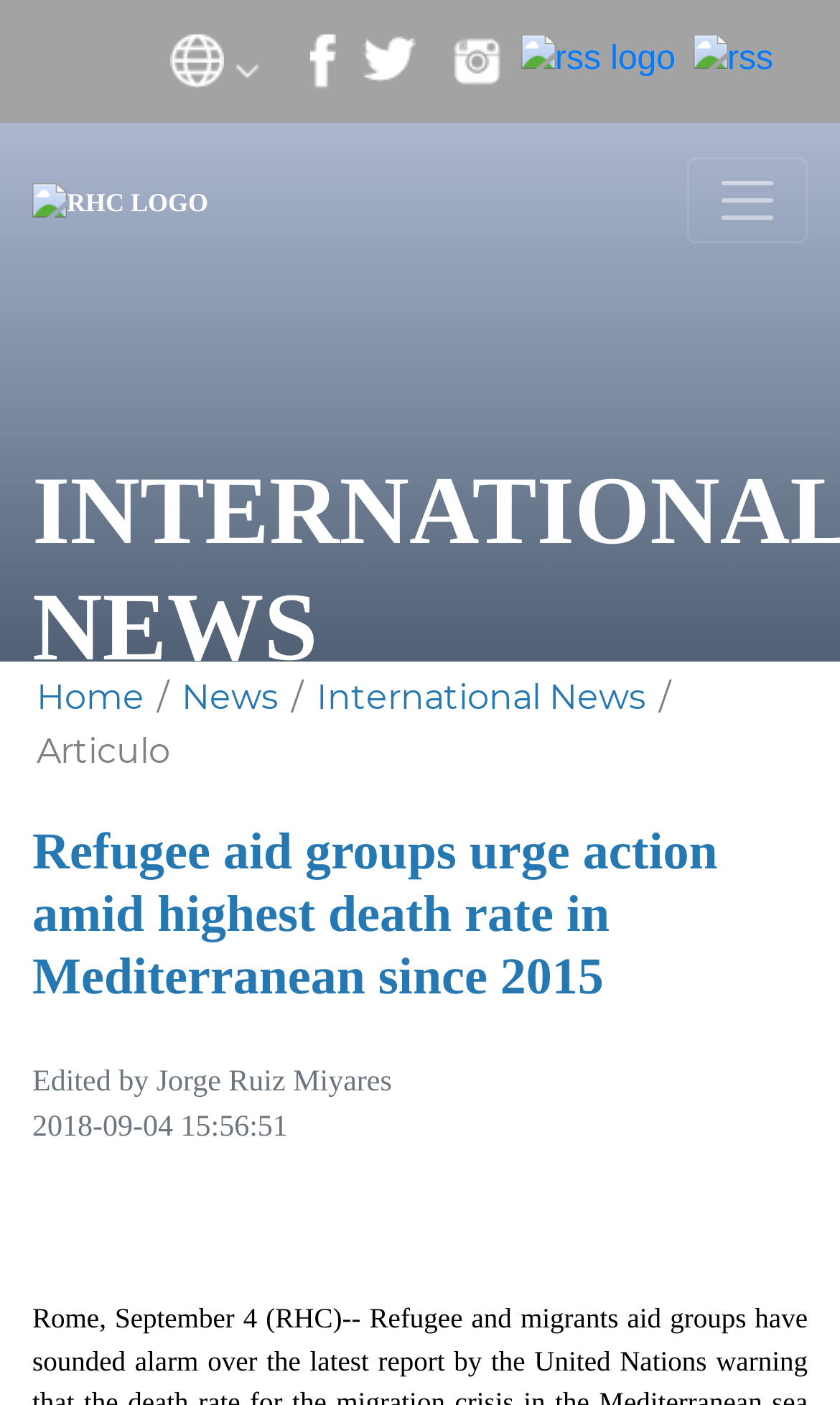Based on the image, provide a detailed response to the question:
When was the article published?

The publication date and time can be found below the editor's name, which is '2018-09-04 15:56:51'.